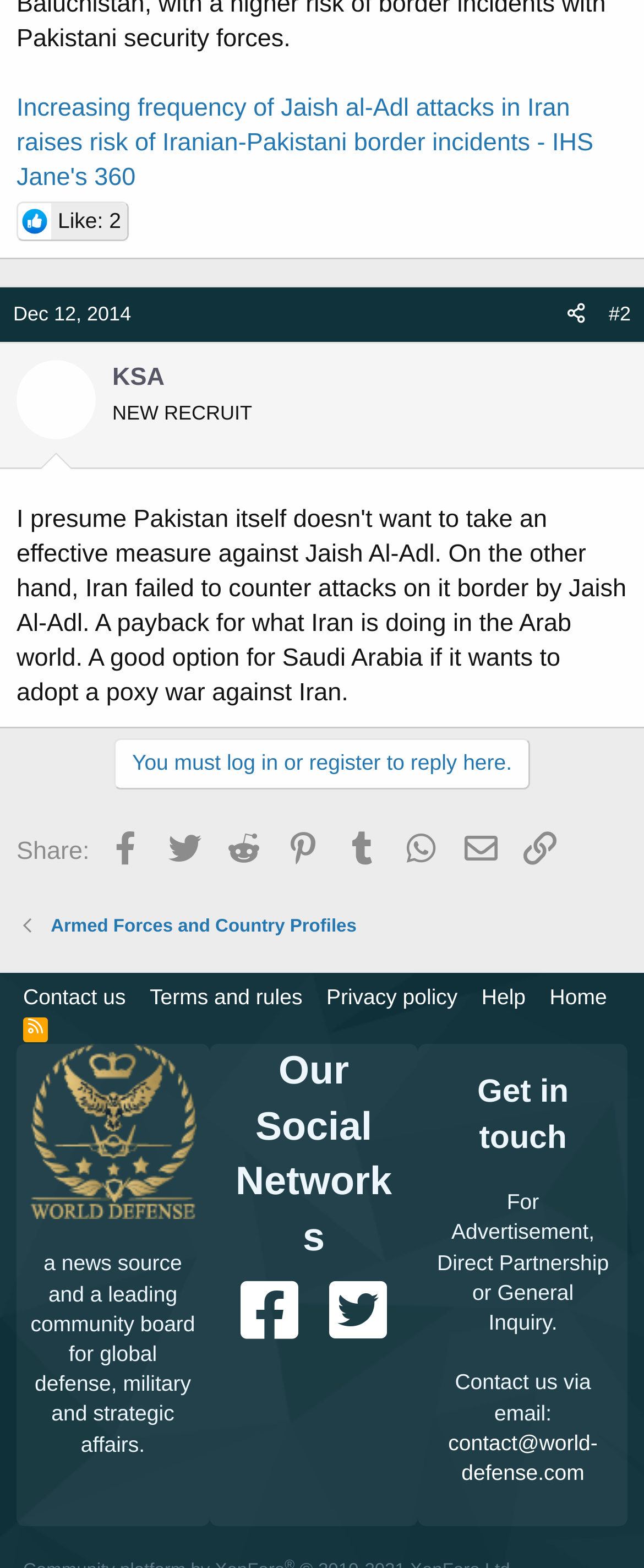Identify the bounding box coordinates for the region to click in order to carry out this instruction: "Read the article published on Dec 12, 2014". Provide the coordinates using four float numbers between 0 and 1, formatted as [left, top, right, bottom].

[0.021, 0.193, 0.204, 0.208]